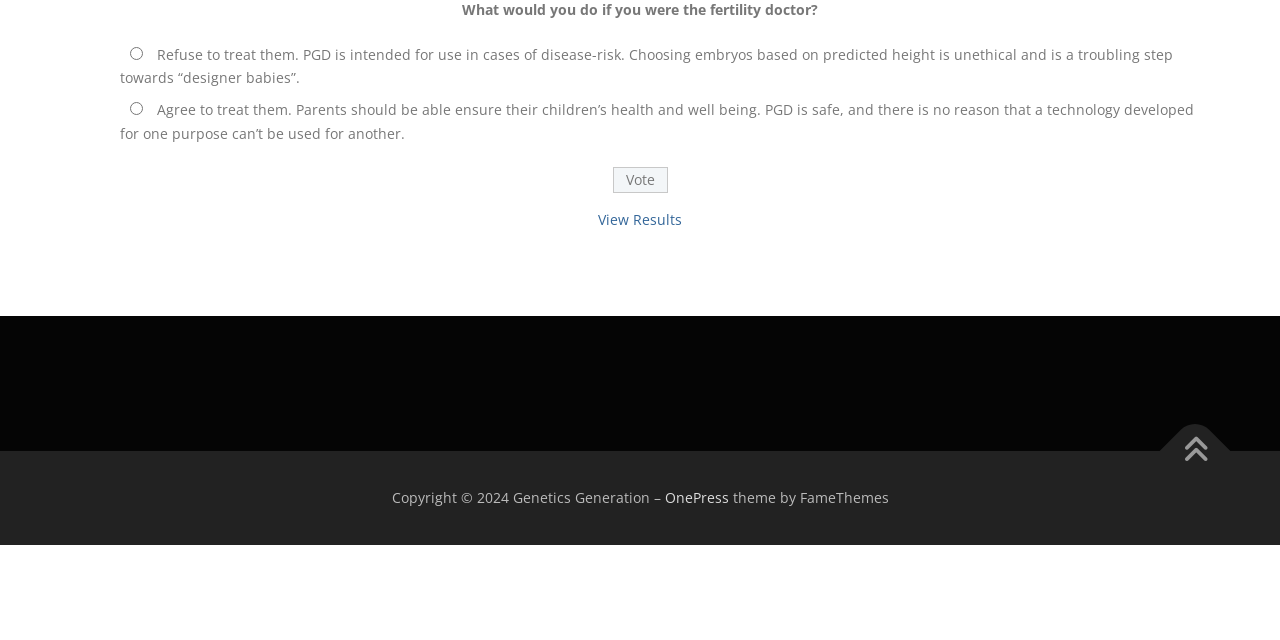Using the element description: "What is Collaborative Law?", determine the bounding box coordinates for the specified UI element. The coordinates should be four float numbers between 0 and 1, [left, top, right, bottom].

None